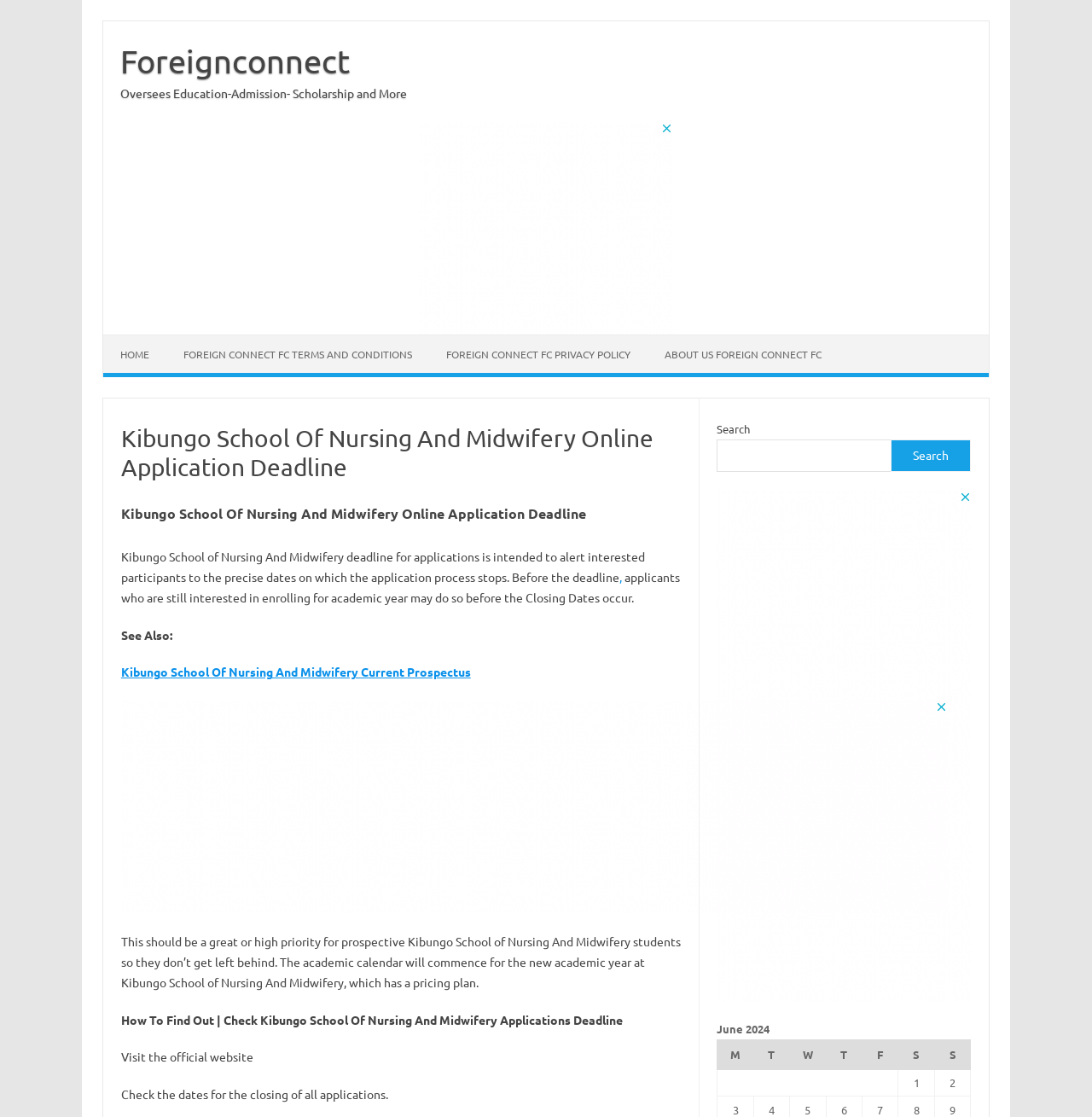Given the description "微信|微博|抖音|小红书|百家|腾讯|搜狐|大鱼 深圳可持续发展研究院", determine the bounding box of the corresponding UI element.

None